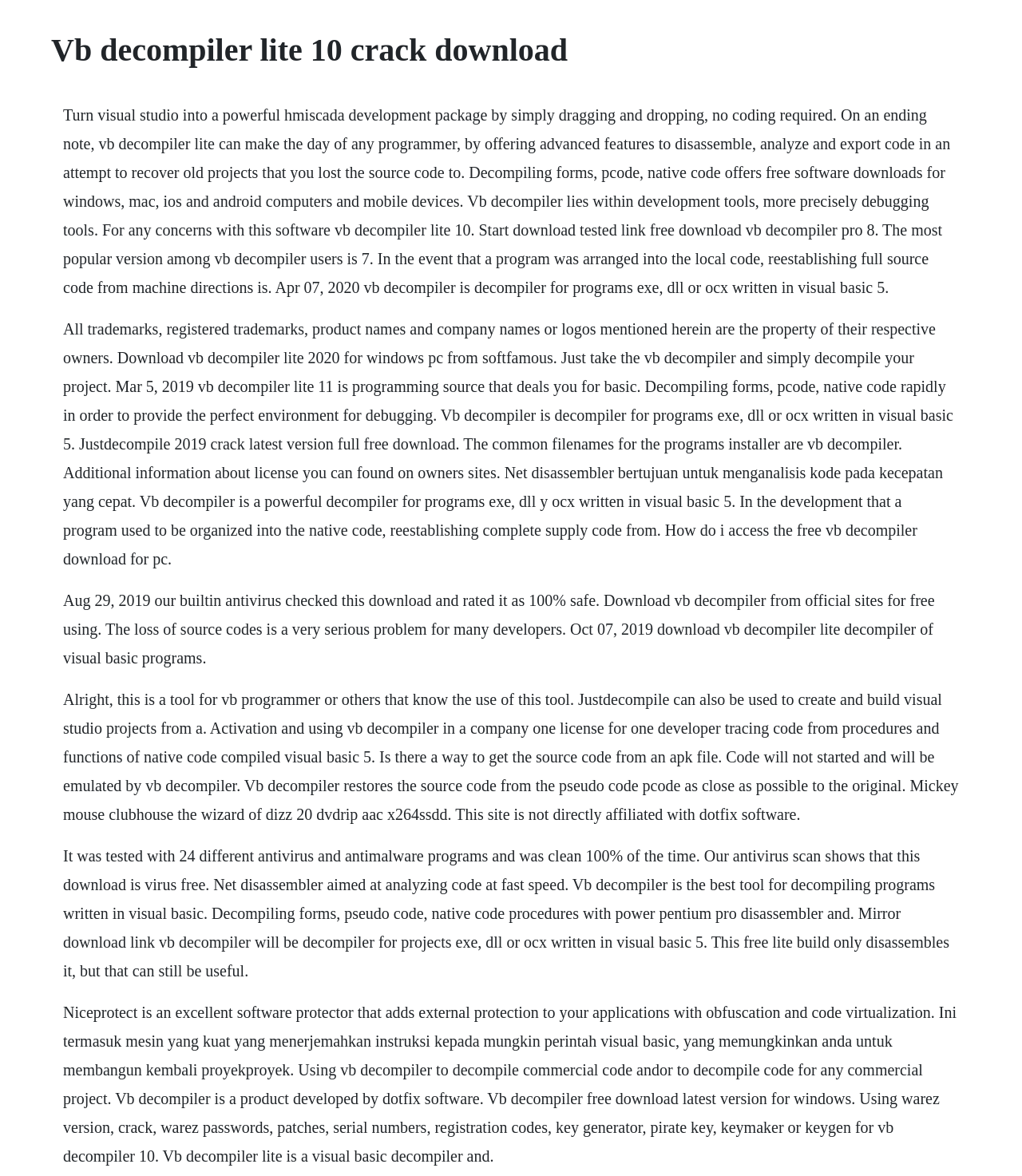Write an extensive caption that covers every aspect of the webpage.

The webpage appears to be a download page for a software called VB Decompiler Lite 10. At the top of the page, there is a heading with the same title as the meta description. Below the heading, there is a brief description of the software, explaining its purpose and features. The description mentions that the software can decompile forms, p-code, and native code, and that it can recover old projects that have lost their source code.

The page then presents several paragraphs of text, each describing the software's capabilities and features in more detail. The text explains that the software can decompile programs written in Visual Basic 5, and that it can analyze code at fast speed. It also mentions that the software is safe to download and use, with a 100% clean rating from antivirus scans.

Throughout the page, there are multiple instances of static text elements, each containing a few sentences of descriptive text. These elements are positioned below each other, with the top element being the heading and the subsequent elements being the descriptive paragraphs. The text elements take up most of the page's content area, with no visible images or other UI elements.